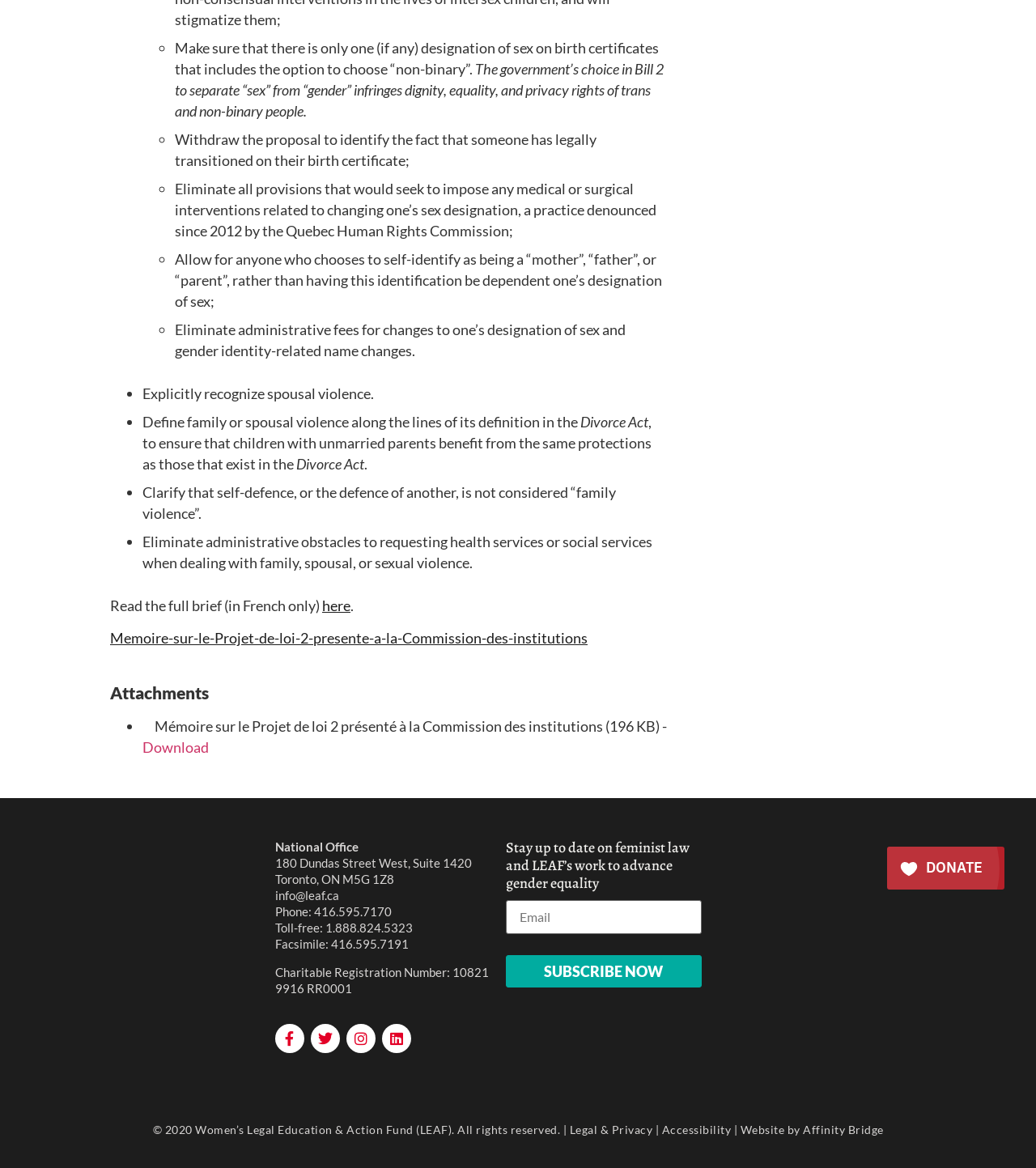Please give the bounding box coordinates of the area that should be clicked to fulfill the following instruction: "Click the 'Donate' button". The coordinates should be in the format of four float numbers from 0 to 1, i.e., [left, top, right, bottom].

[0.853, 0.723, 0.973, 0.765]